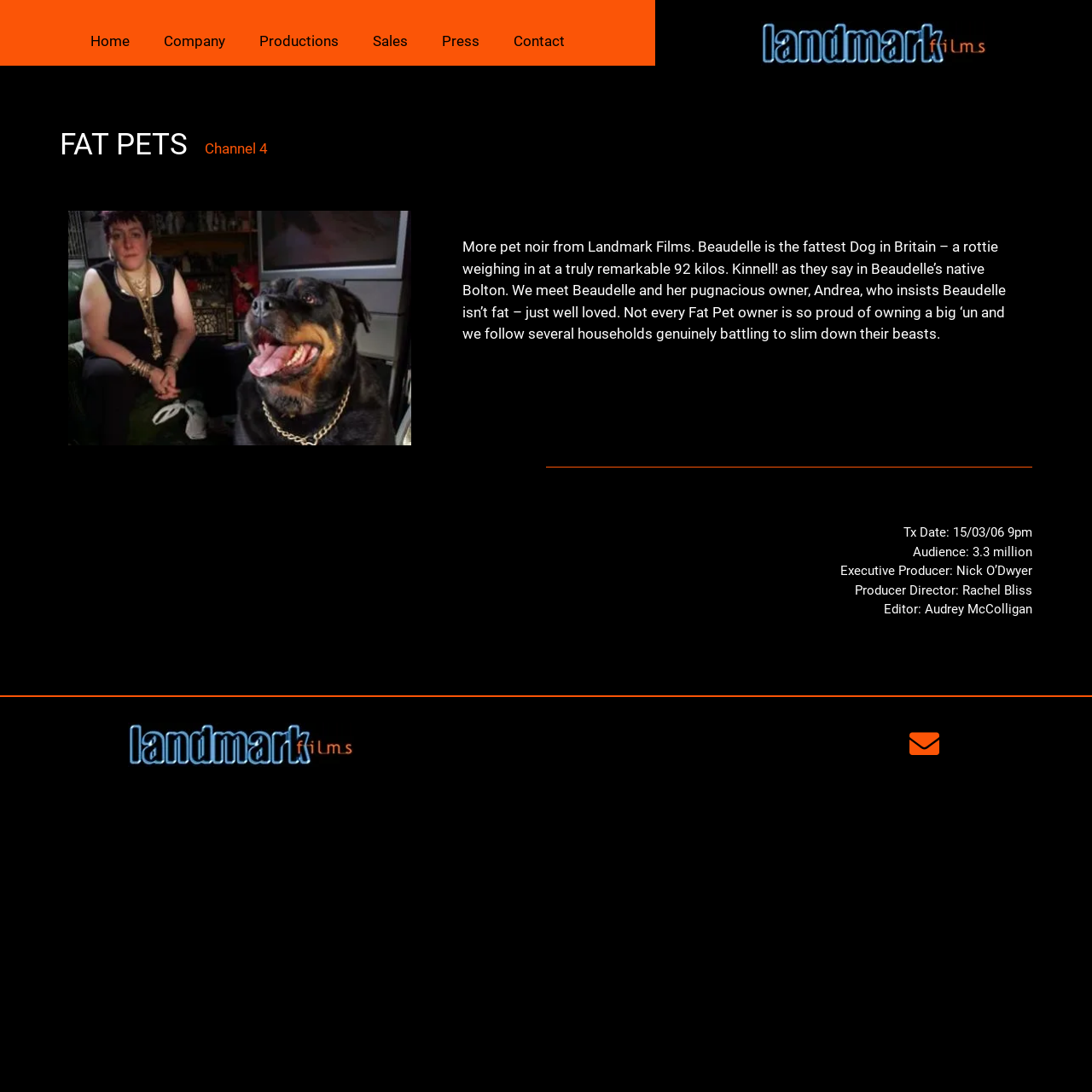Provide a short, one-word or phrase answer to the question below:
What is the transmission date of the TV show?

15/03/06 9pm